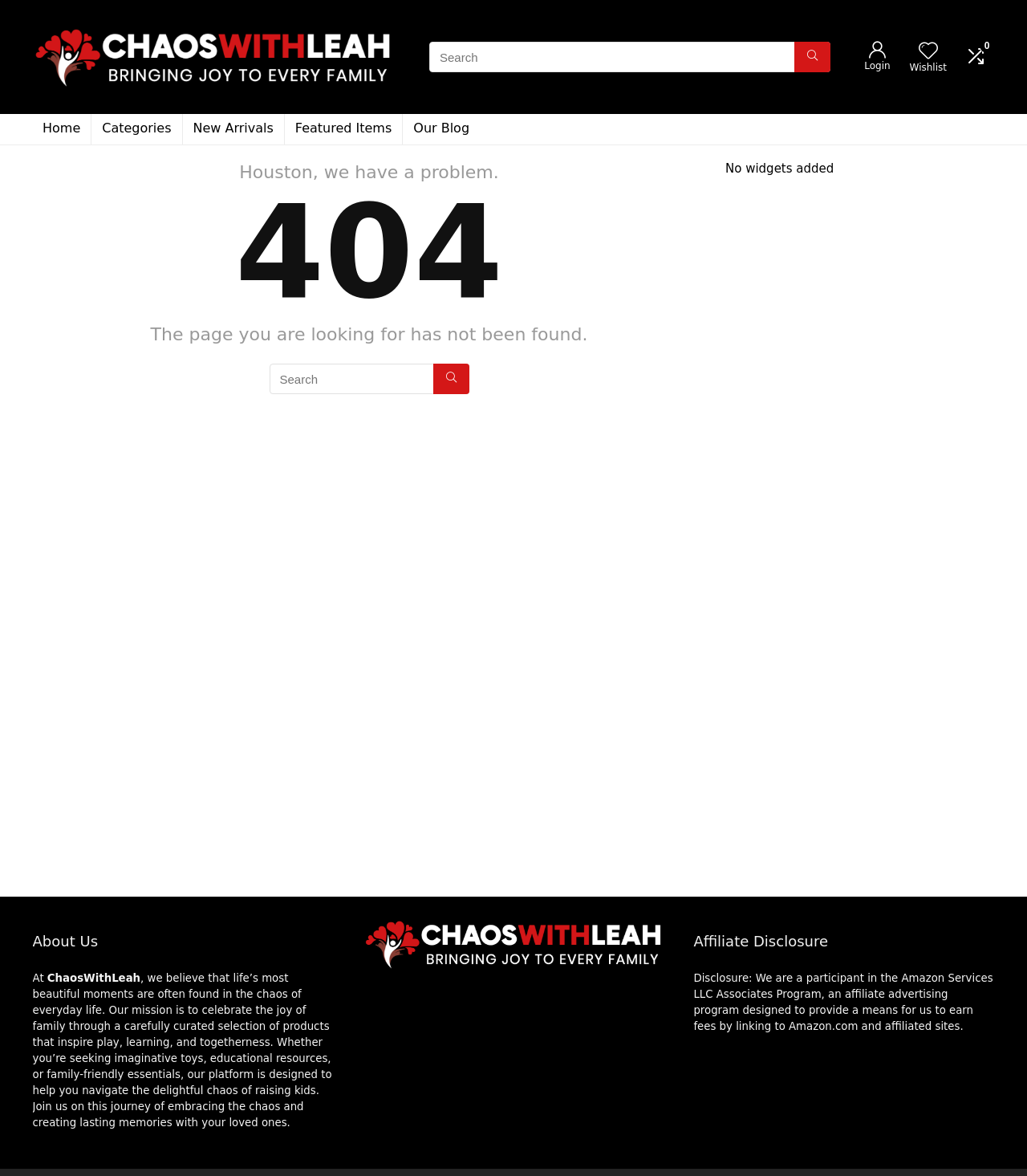Answer the question below using just one word or a short phrase: 
What is the purpose of the website?

Celebrate the joy of family